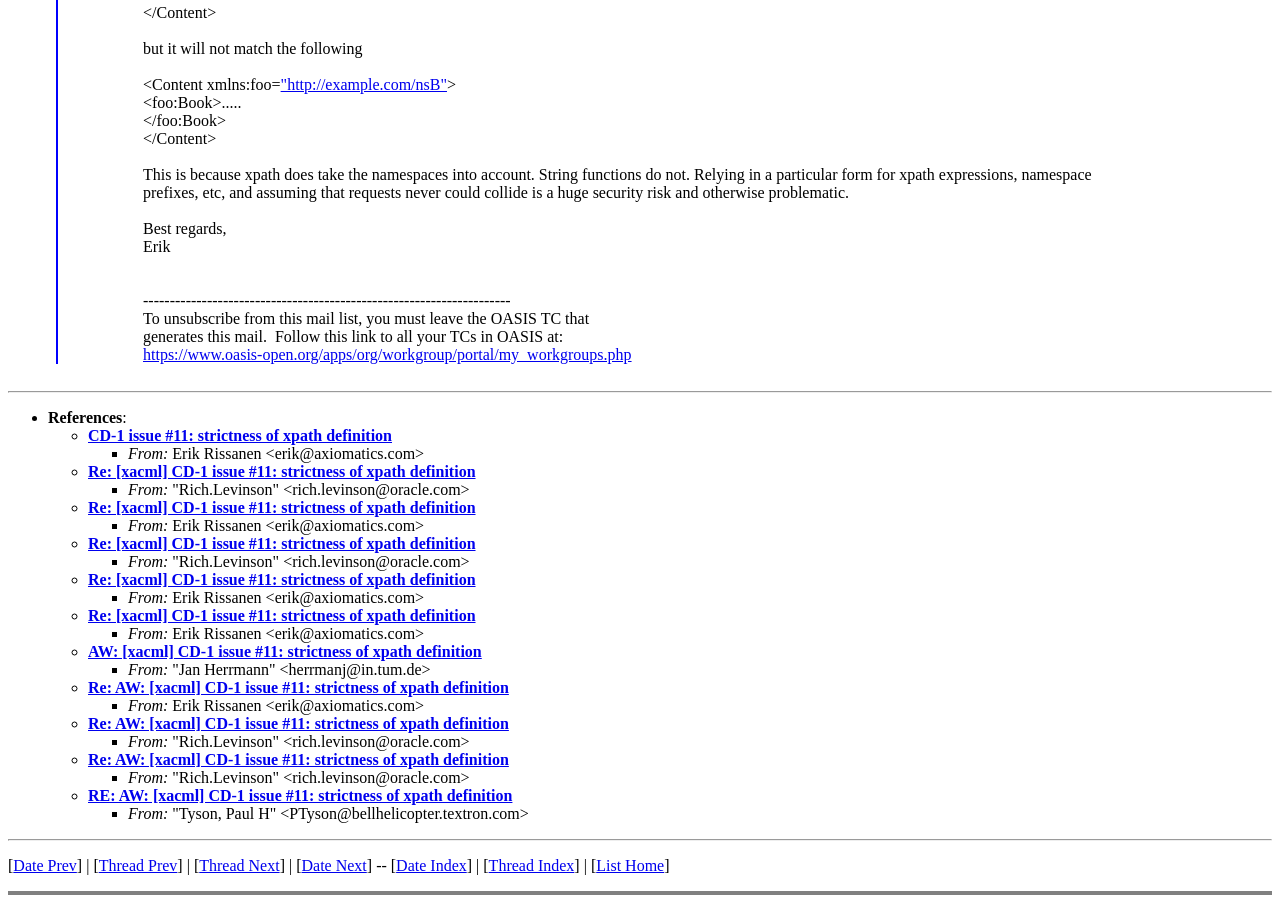What is the relationship between the links 'Date Prev' and 'Date Next'?
Look at the image and construct a detailed response to the question.

The links 'Date Prev' and 'Date Next' are used for navigation, allowing the user to move to the previous or next date in the email thread.